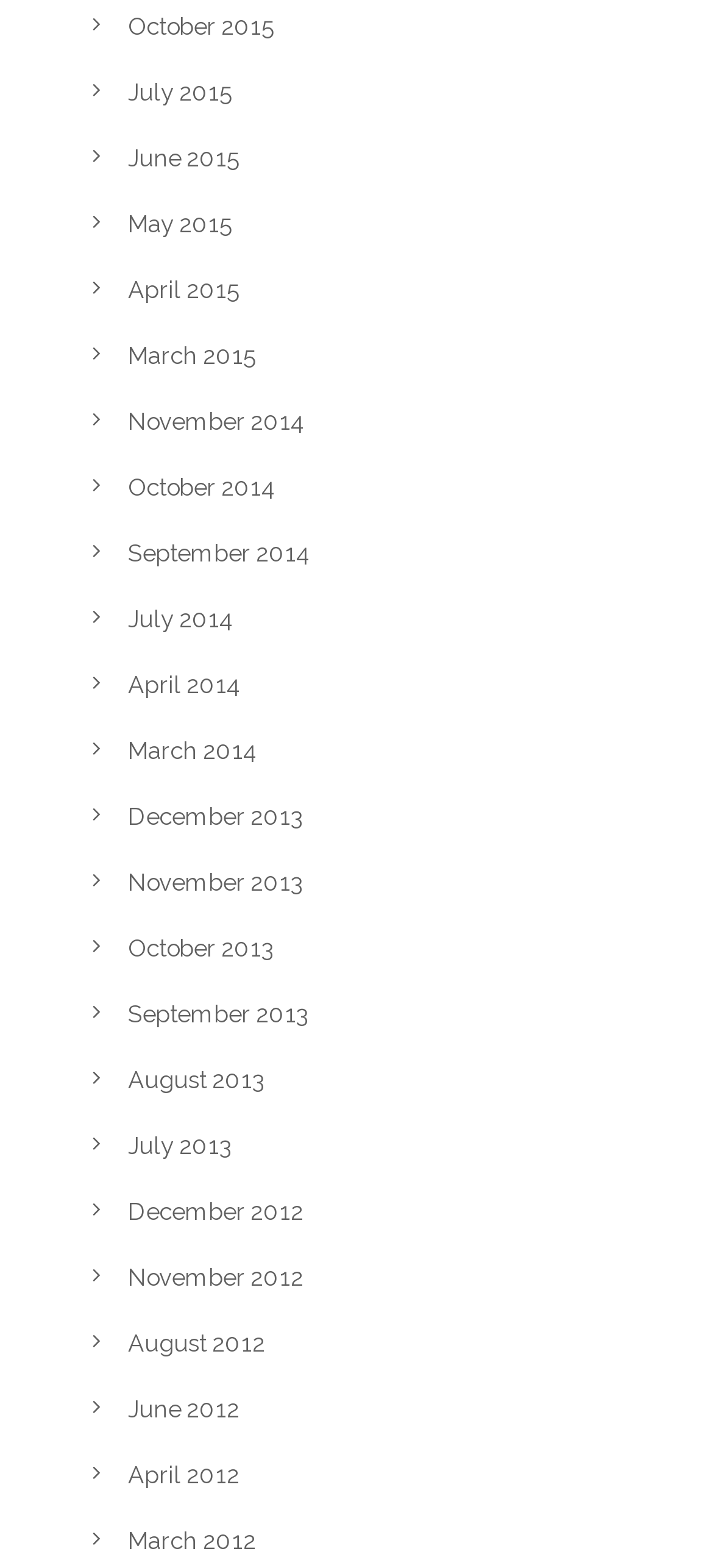Answer the following inquiry with a single word or phrase:
What is the earliest month and year available on this webpage?

March 2012